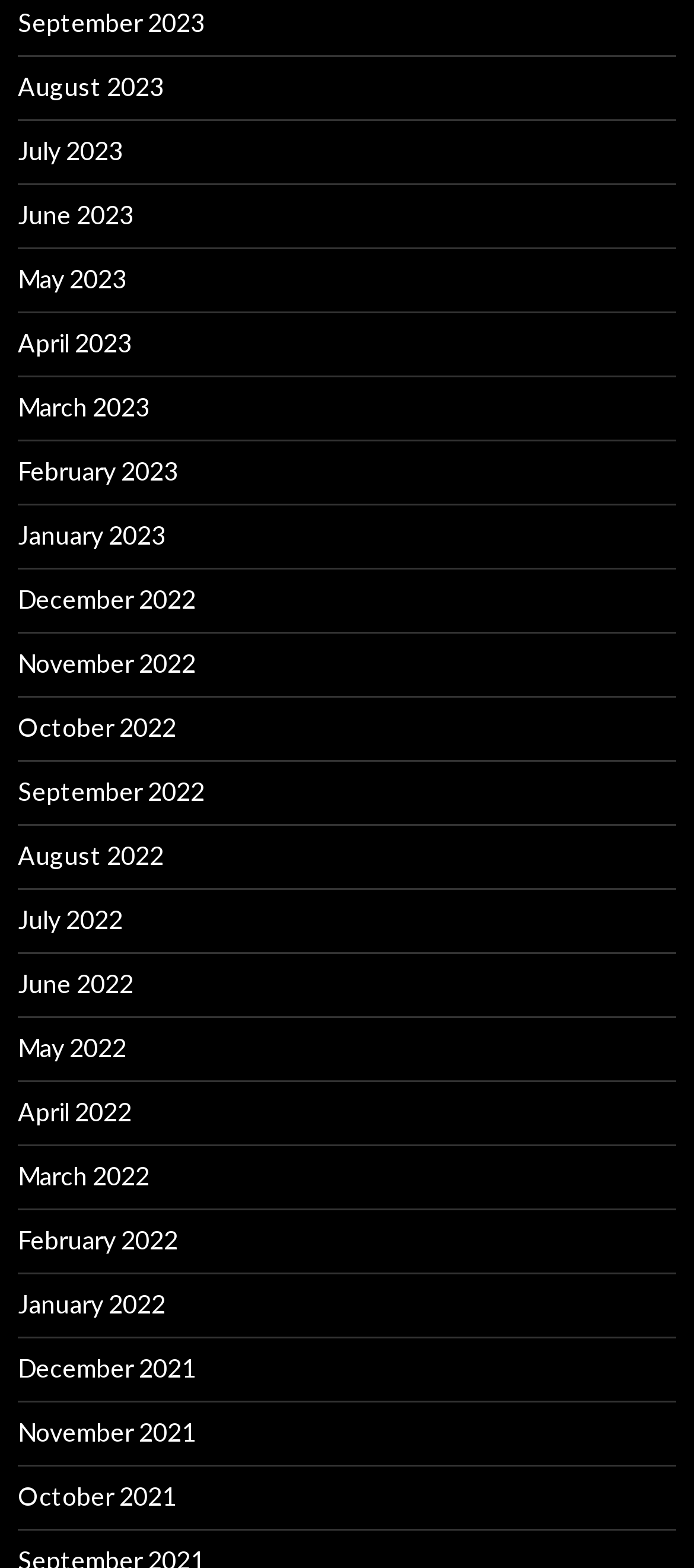What is the latest month listed?
From the screenshot, provide a brief answer in one word or phrase.

September 2023